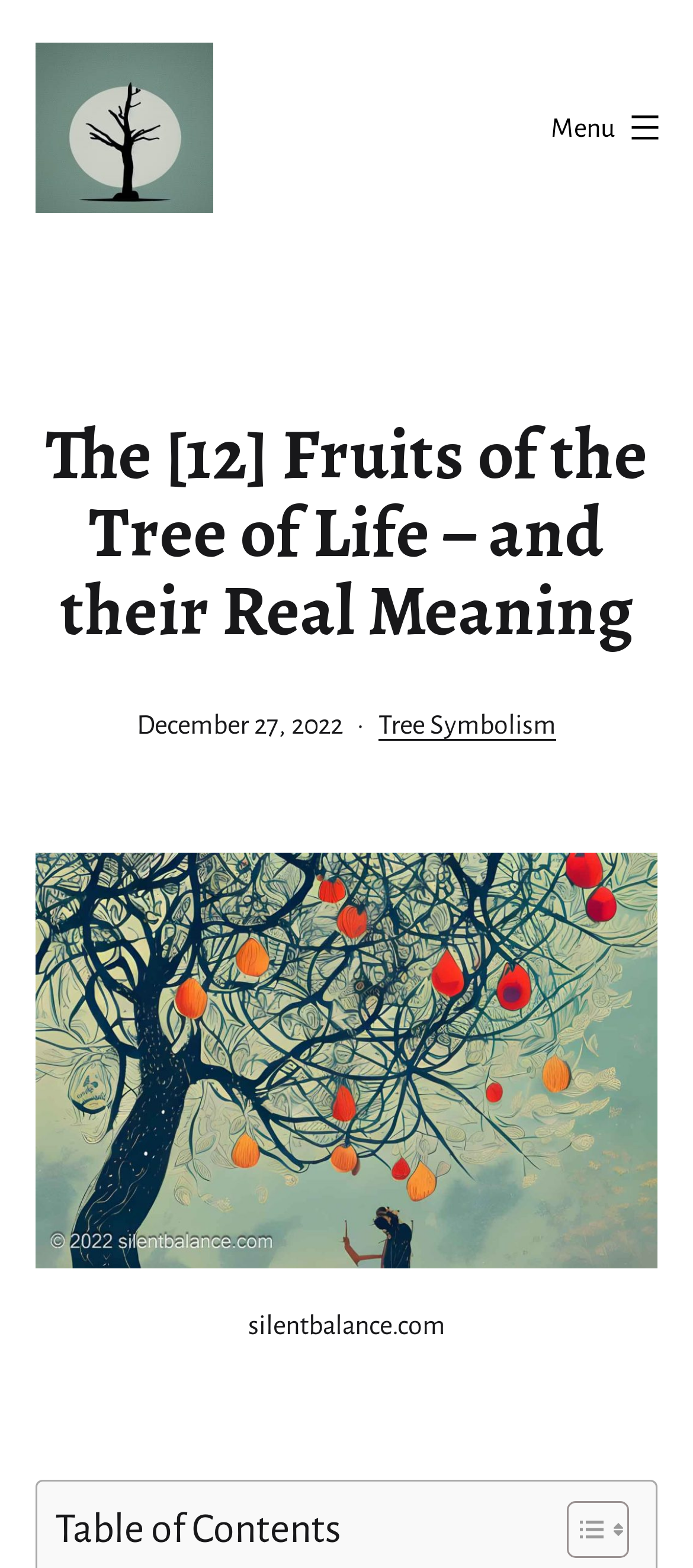Use a single word or phrase to answer the question: 
How many images are there in the figure?

2